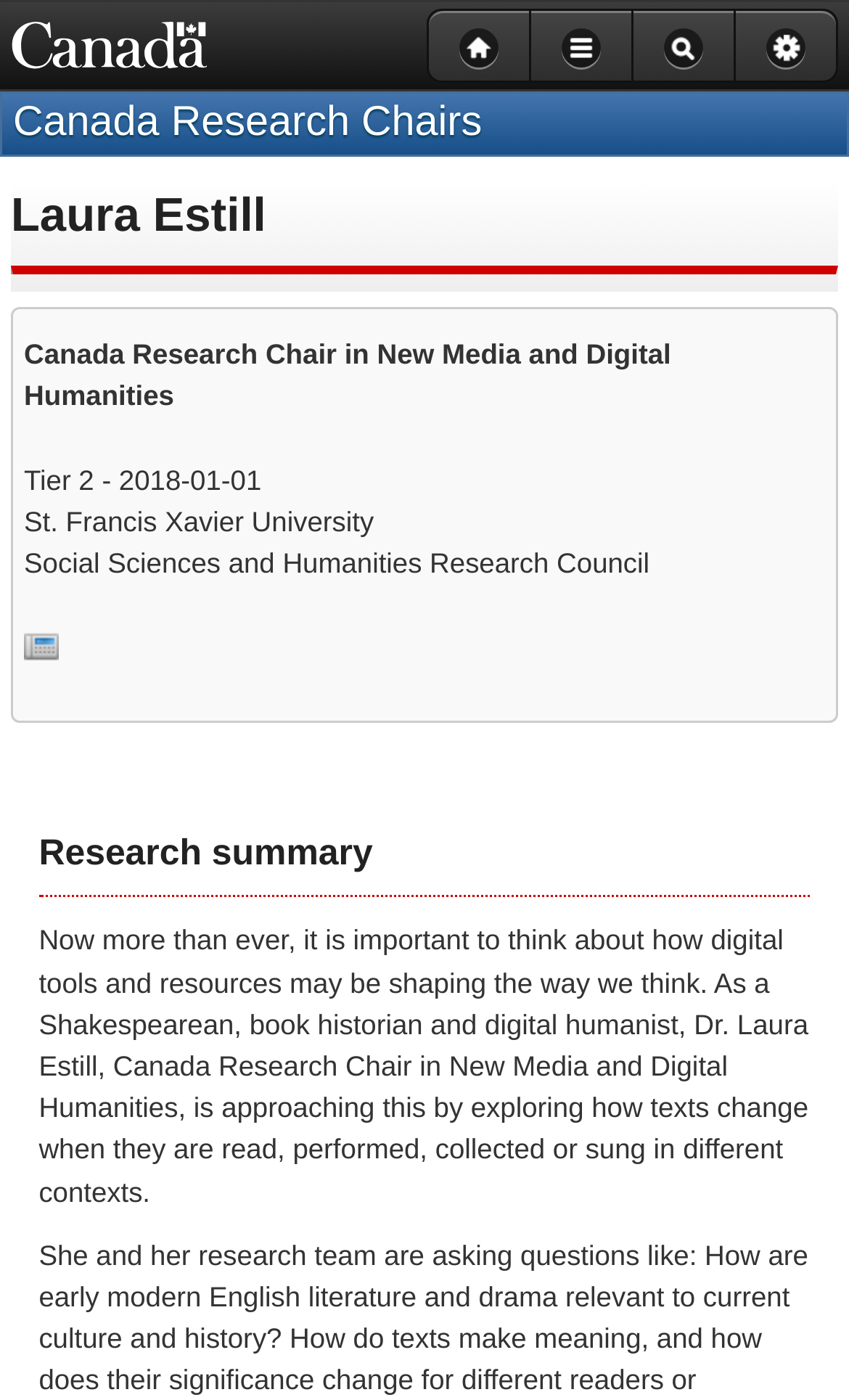Locate the UI element described by Canada Research Chairs in the provided webpage screenshot. Return the bounding box coordinates in the format (top-left x, top-left y, bottom-right x, bottom-right y), ensuring all values are between 0 and 1.

[0.015, 0.072, 0.568, 0.104]